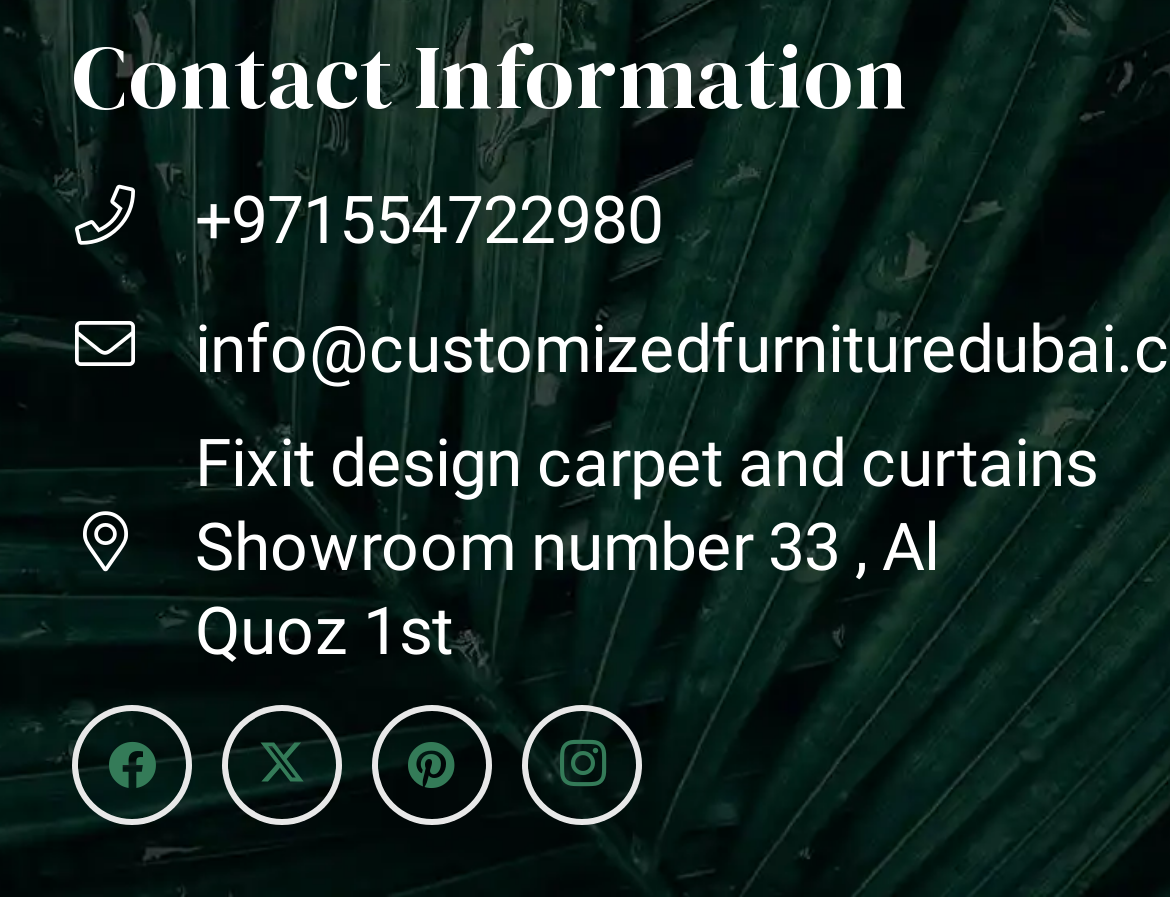Determine the bounding box coordinates for the area that should be clicked to carry out the following instruction: "Click on Surat to Kashmir packages".

None